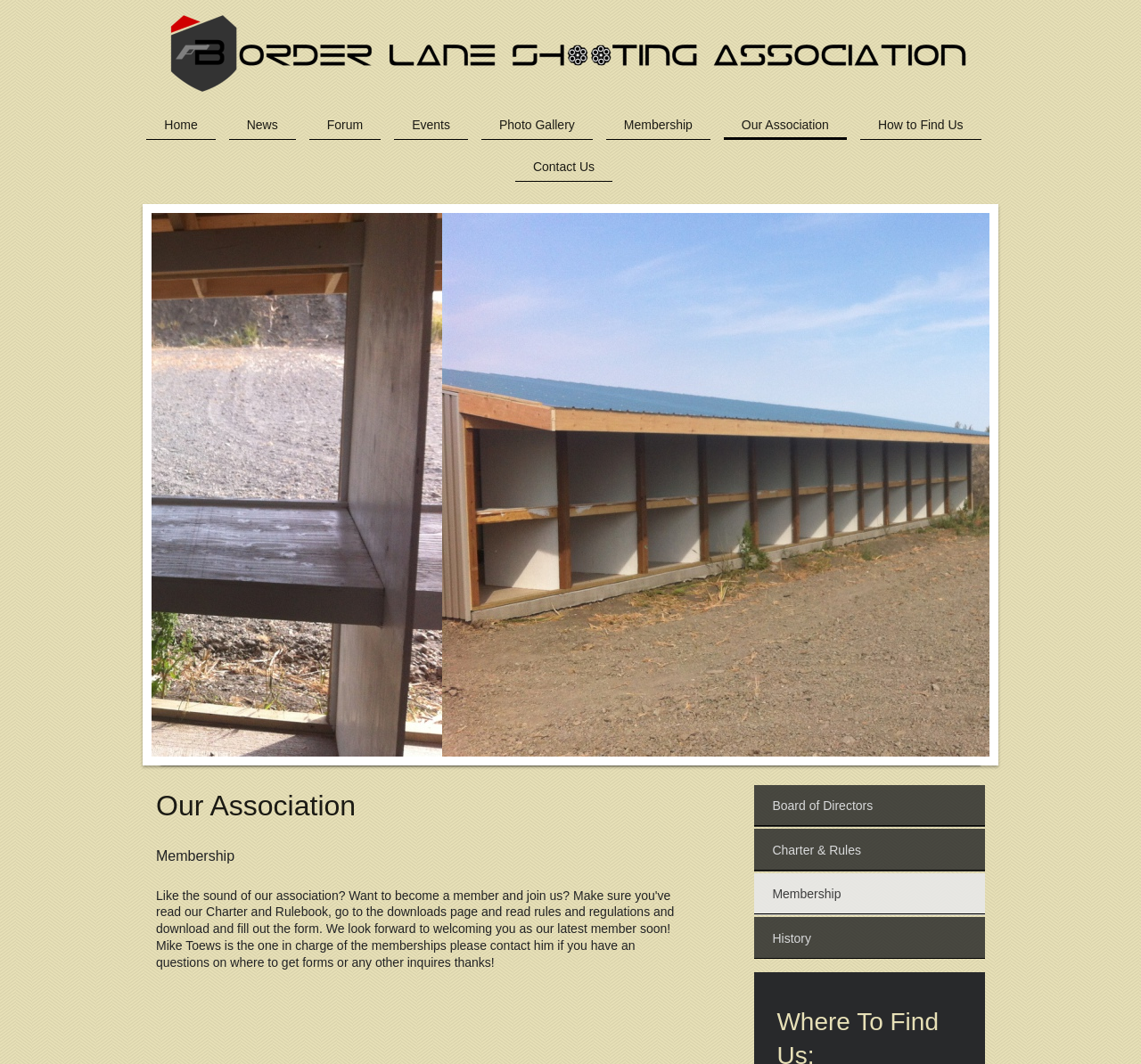Describe in detail what you see on the webpage.

The webpage is about the Border Lane Shooting Association, Gretna. At the top, there is a navigation menu with 9 links: Home, News, Forum, Events, Photo Gallery, Membership, Our Association, How to Find Us, and Contact Us. These links are positioned horizontally, with Home on the left and Contact Us on the right.

Below the navigation menu, there is a large image that takes up most of the page's width. Above the image, there is a small, empty space with a non-breaking space character.

On the left side of the page, there are two headings: "Our Association" and "Membership". These headings are stacked vertically, with "Our Association" above "Membership".

To the right of the headings, there are four links: Board of Directors, Charter & Rules, Membership, and History. These links are also stacked vertically, with Board of Directors at the top and History at the bottom. They are positioned below the navigation menu and to the right of the headings.